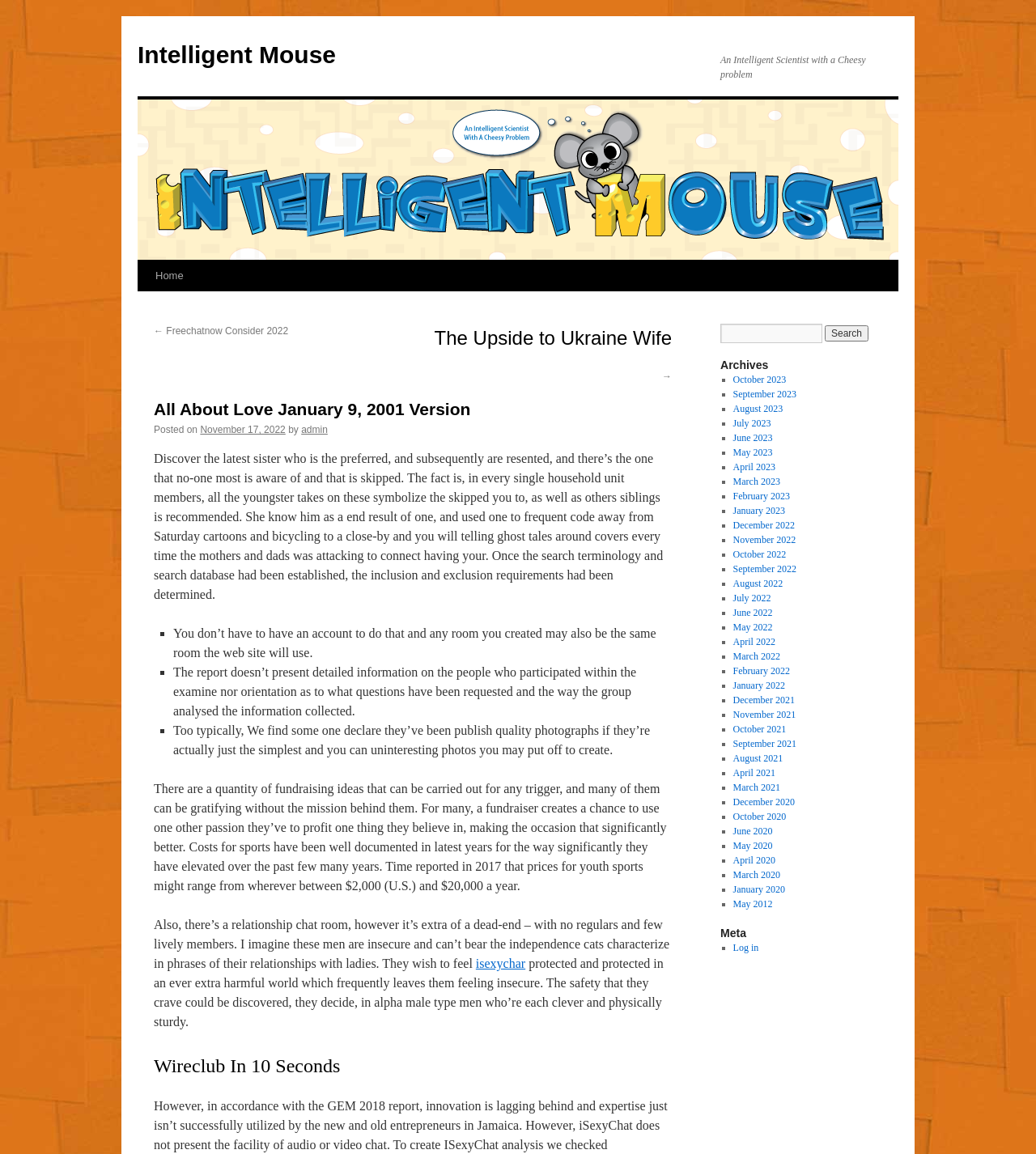What is the text of the first link in the Archives section?
Based on the visual information, provide a detailed and comprehensive answer.

The Archives section is located on the right side of the webpage. The first link in this section can be found by looking at the first list item. The text of this link is 'October 2023'.